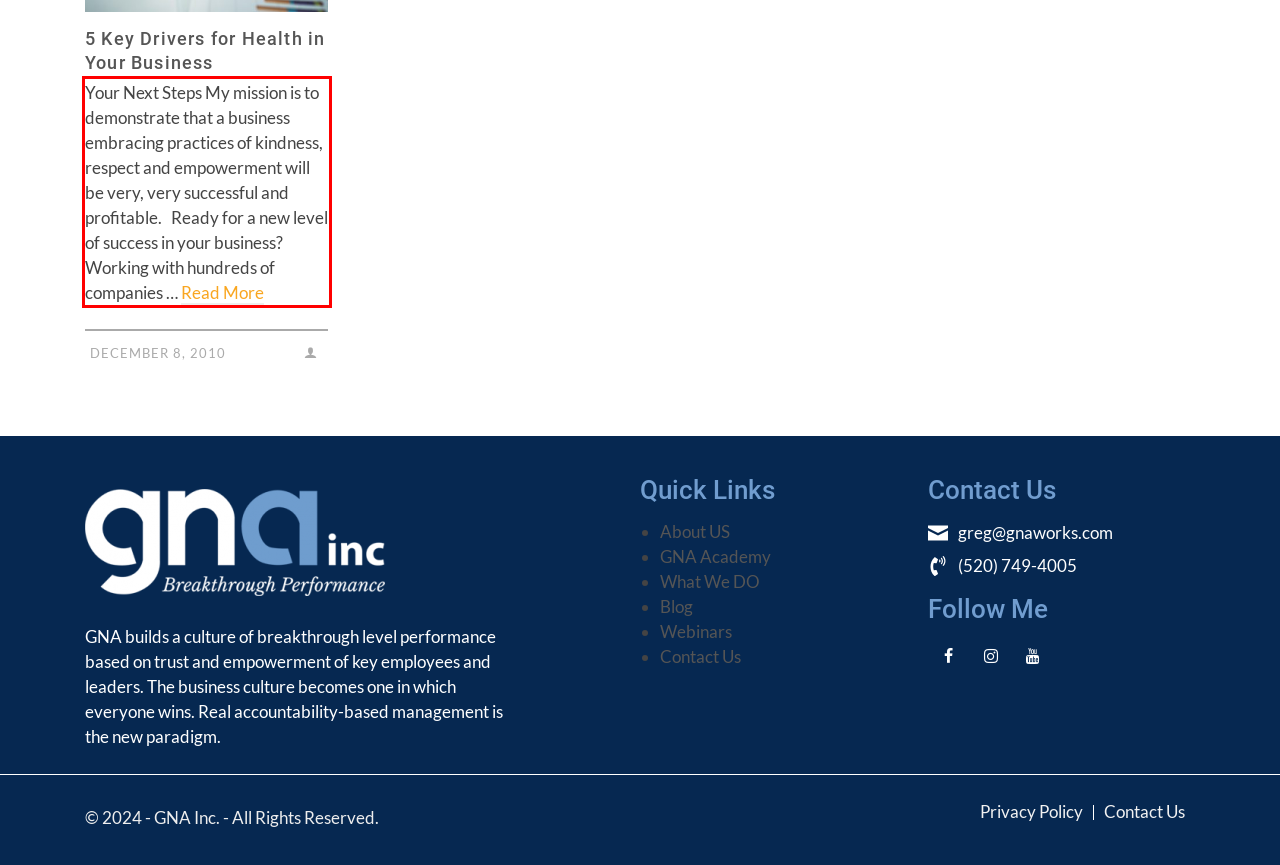Please perform OCR on the UI element surrounded by the red bounding box in the given webpage screenshot and extract its text content.

Your Next Steps My mission is to demonstrate that a business embracing practices of kindness, respect and empowerment will be very, very successful and profitable. Ready for a new level of success in your business? Working with hundreds of companies … Read More